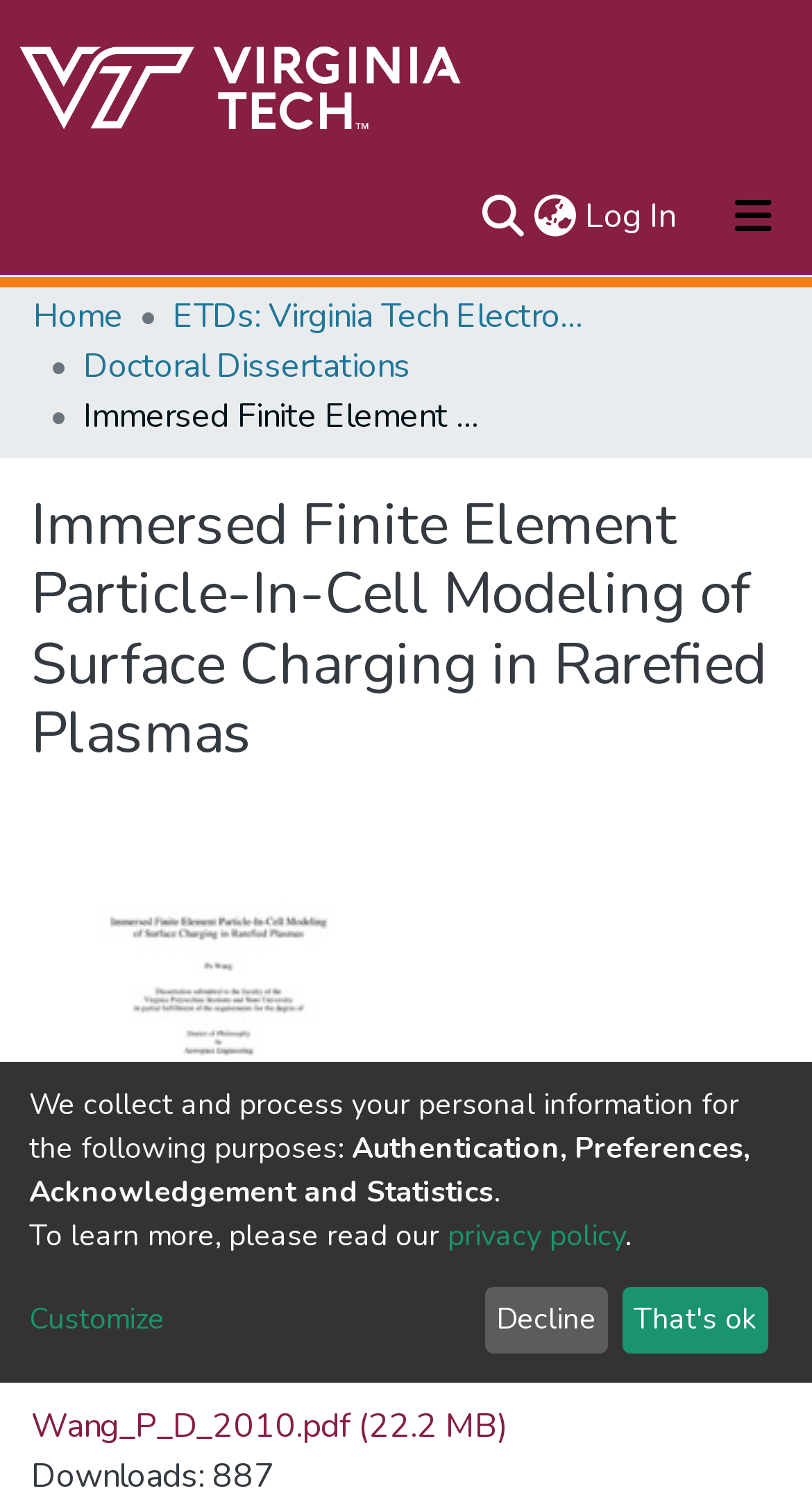Using the description "Wang_P_D_2010.pdf (22.2 MB)", locate and provide the bounding box of the UI element.

[0.038, 0.935, 0.626, 0.966]